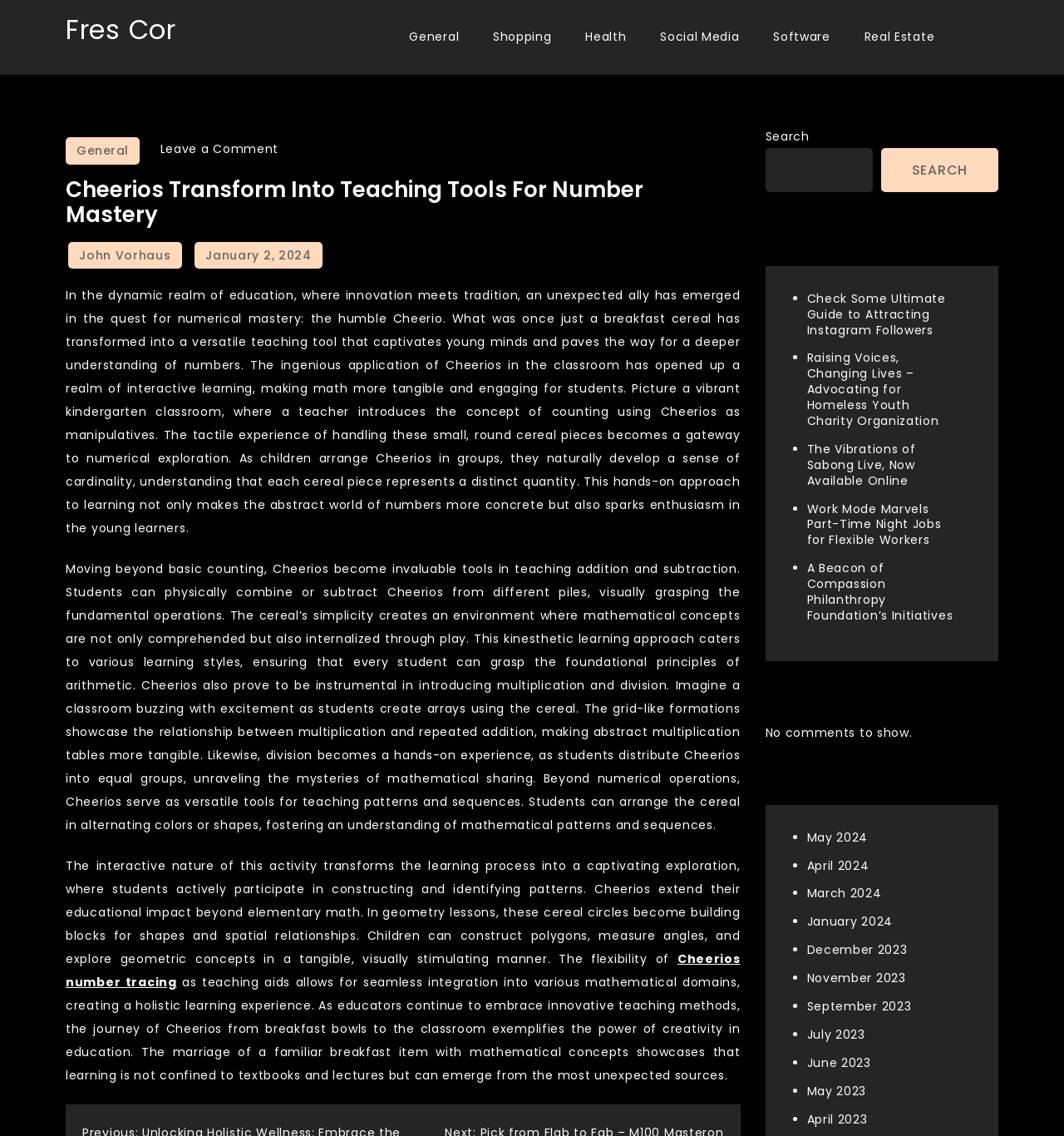What is the tone of the article?
Please provide a detailed answer to the question.

The tone of the article is informative, as it provides detailed information about using Cheerios as a teaching tool for number mastery. The tone is also enthusiastic, as the author appears to be excited about the potential of Cheerios to make math more engaging and accessible for students.